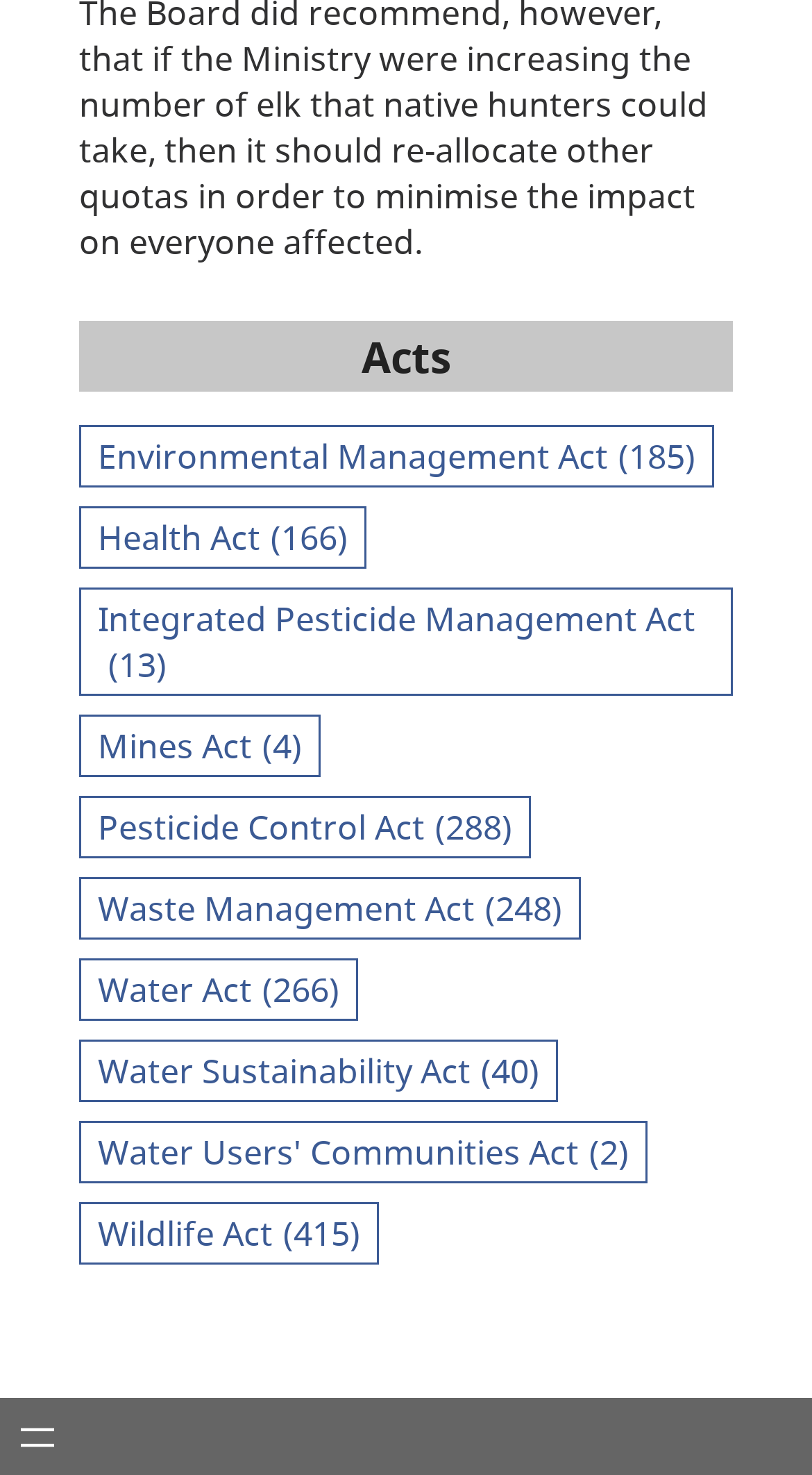What is the position of the 'Navigation' element on the webpage?
Give a detailed and exhaustive answer to the question.

By analyzing the bounding box coordinates of the 'Navigation' element, we can determine its position on the webpage. The y1 and y2 coordinates (0.957 and 0.991) indicate that it is located at the bottom of the page, and the x1 and x2 coordinates (0.016 and 0.984) suggest that it is positioned towards the right side of the page.